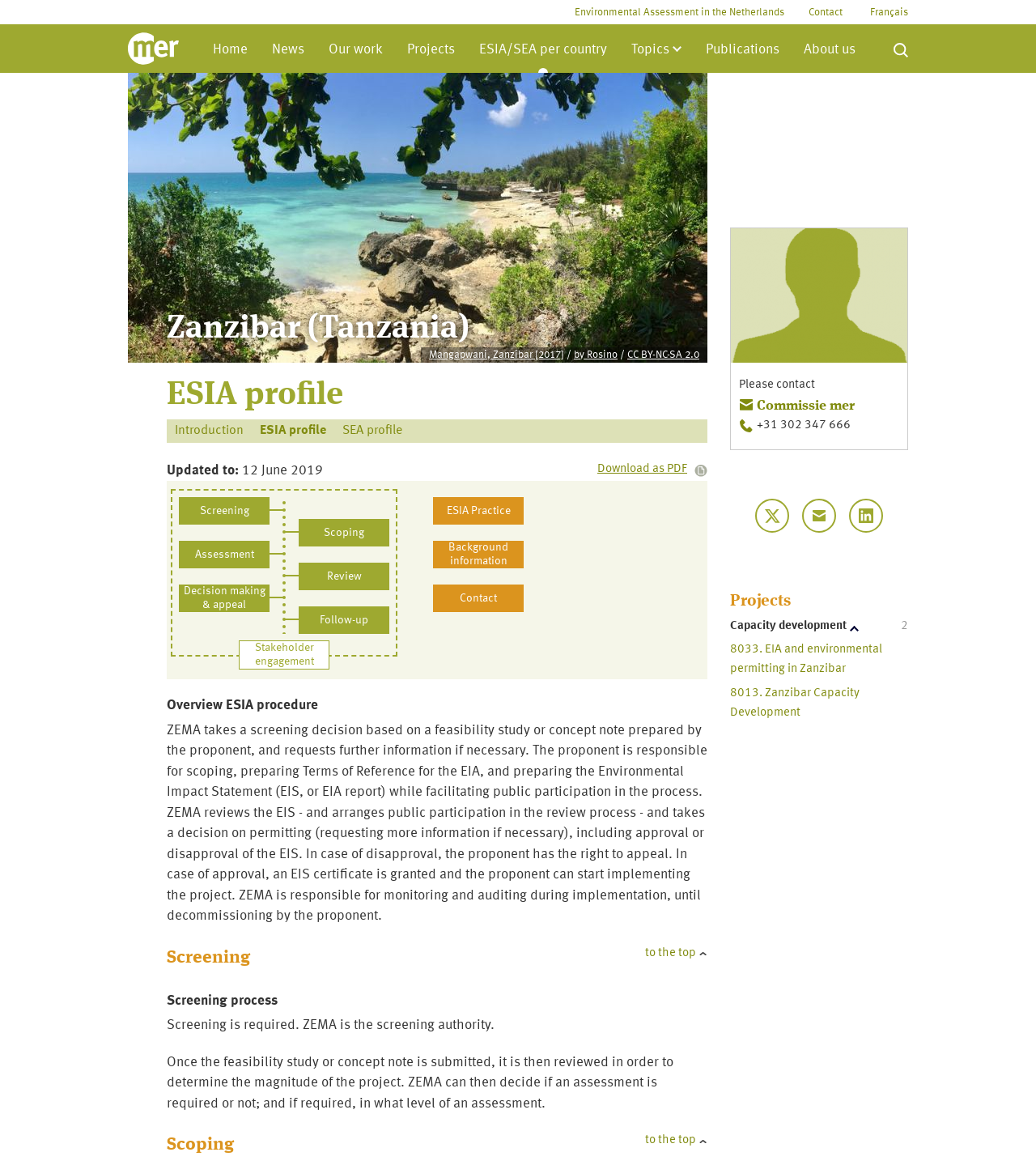Please determine the bounding box coordinates of the element to click in order to execute the following instruction: "Contact 'Commissie mer'". The coordinates should be four float numbers between 0 and 1, specified as [left, top, right, bottom].

[0.73, 0.341, 0.825, 0.357]